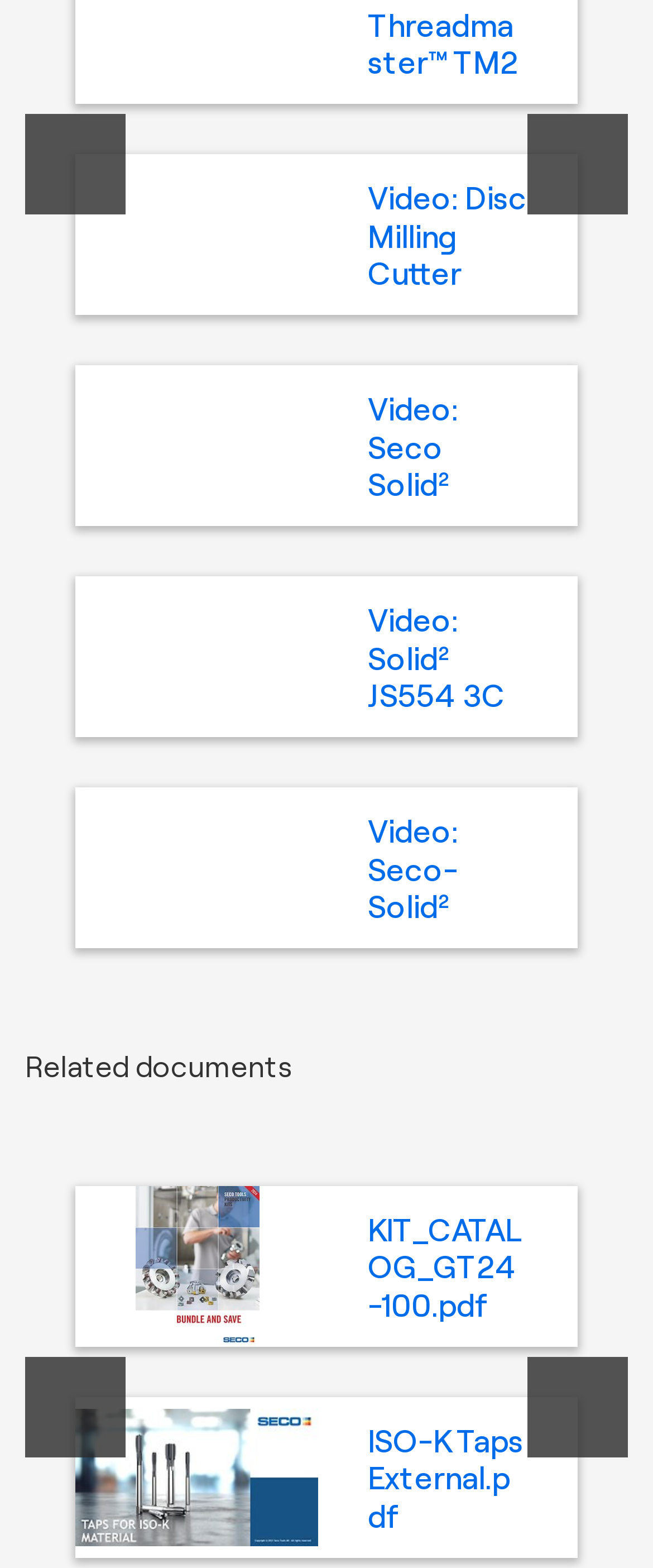What is the title of the first video?
Look at the image and provide a short answer using one word or a phrase.

Disc Milling Cutter 335.19